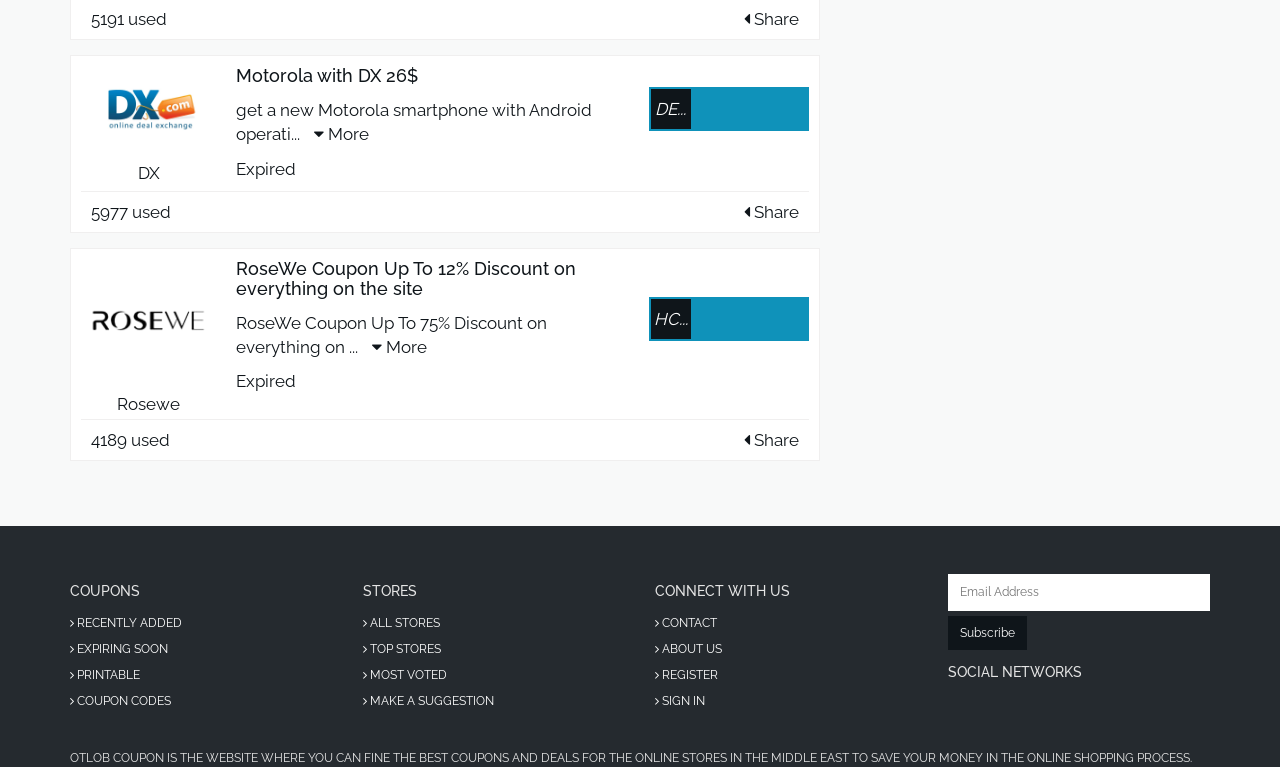Could you provide the bounding box coordinates for the portion of the screen to click to complete this instruction: "Click on 'DX' link"?

[0.107, 0.213, 0.125, 0.239]